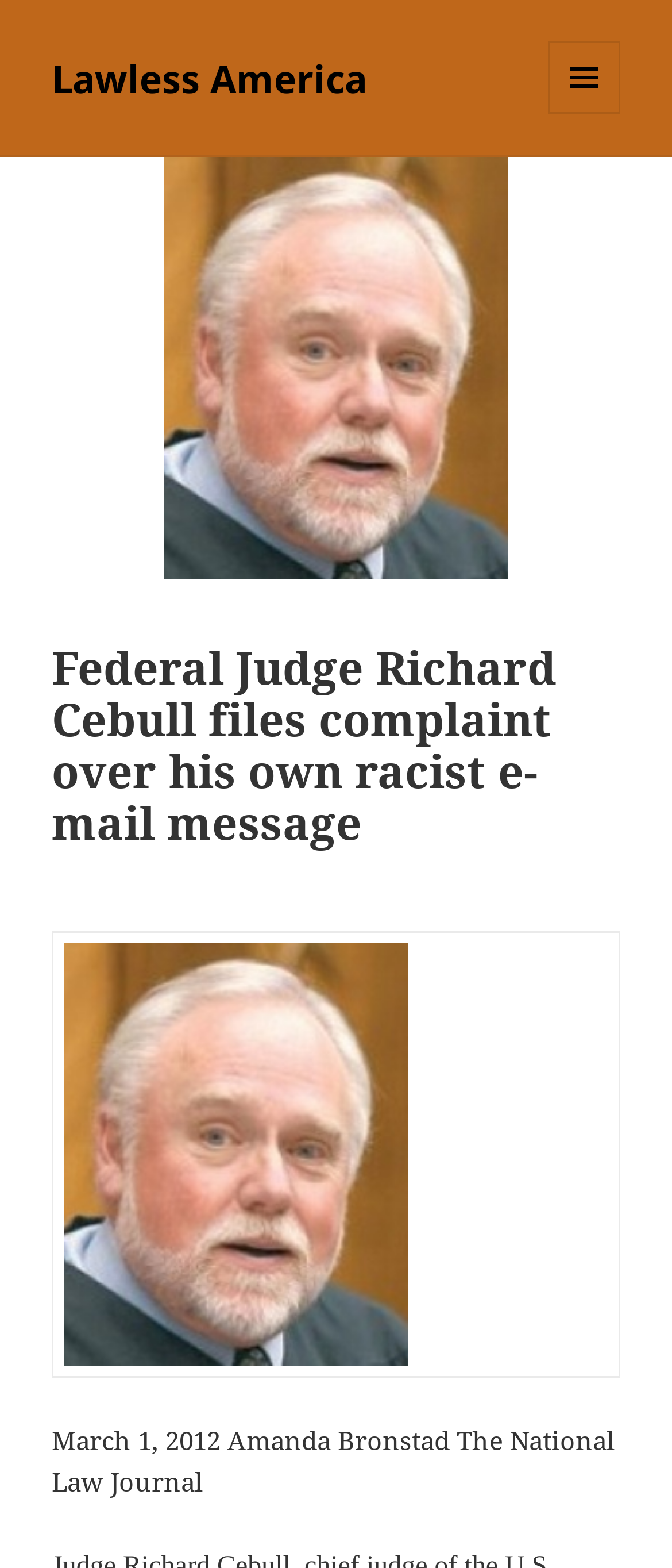What is the name of the judge?
We need a detailed and exhaustive answer to the question. Please elaborate.

I found the answer by looking at the header of the webpage, which contains the title 'Federal Judge Richard Cebull files complaint over his own racist e-mail message'. The name 'Richard Cebull' is part of the title, indicating that it is the name of the judge.